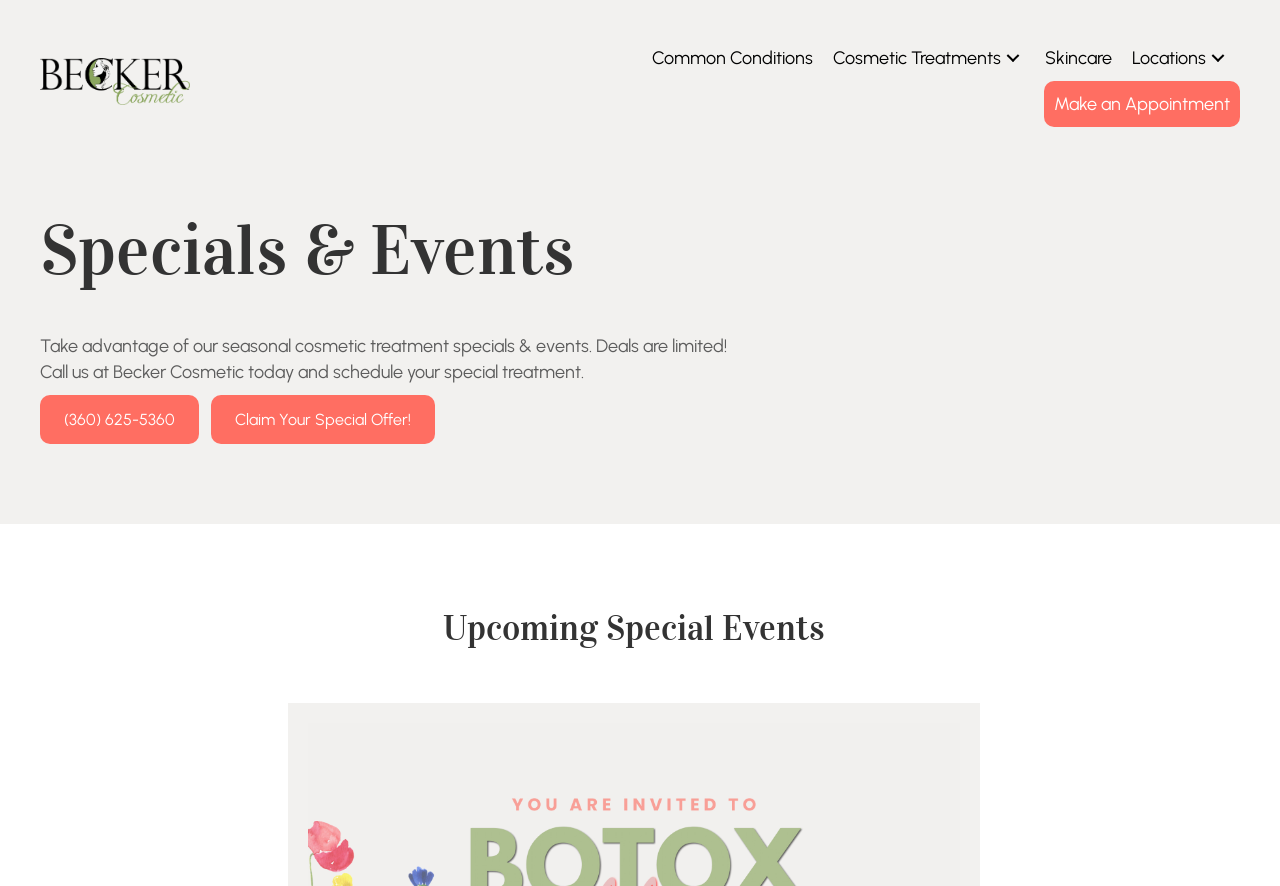Extract the top-level heading from the webpage and provide its text.

Specials & Events